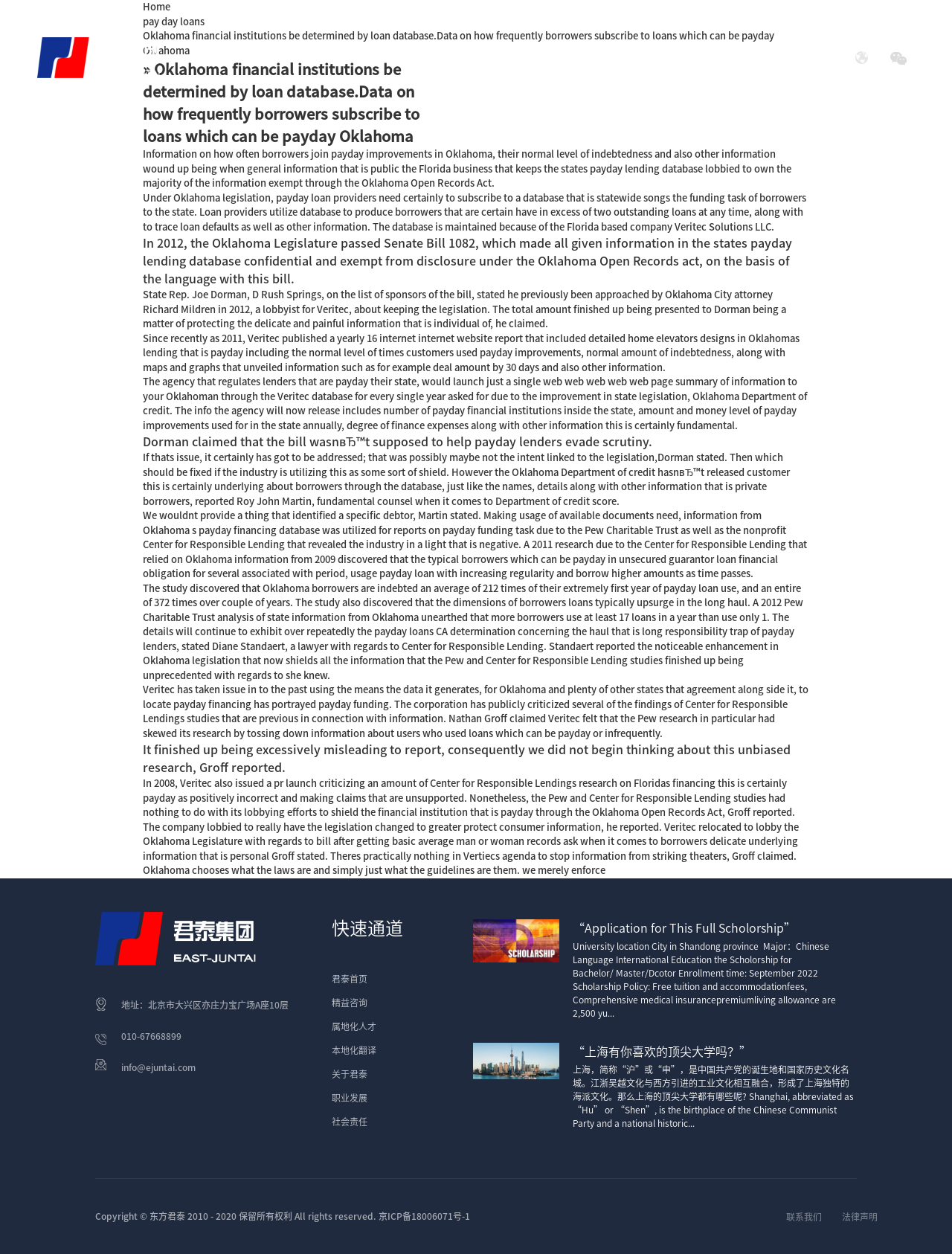Determine the bounding box coordinates for the area you should click to complete the following instruction: "Contact us".

[0.826, 0.967, 0.863, 0.974]